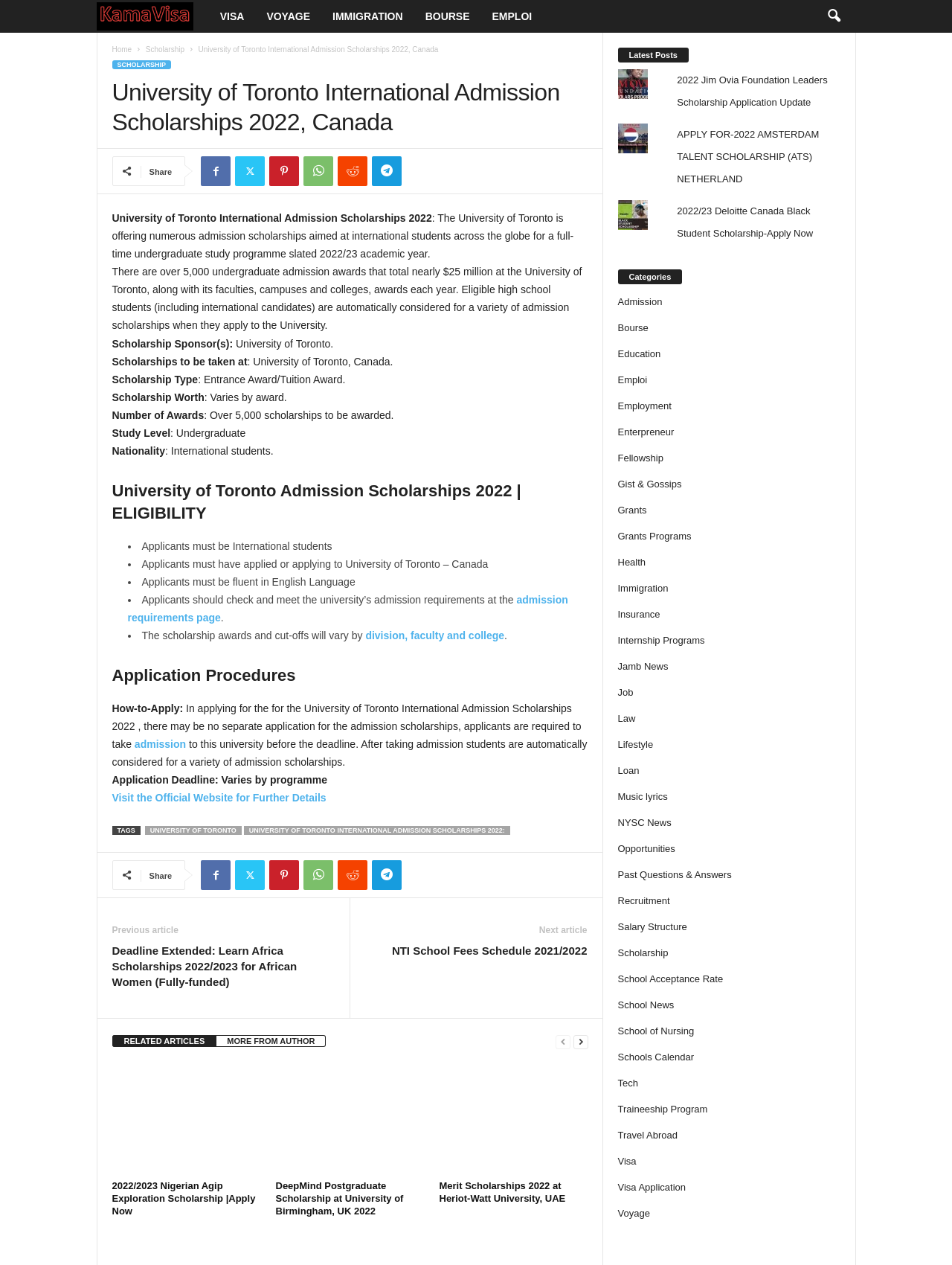How can applicants apply for the scholarship?
By examining the image, provide a one-word or phrase answer.

Take admission to the university